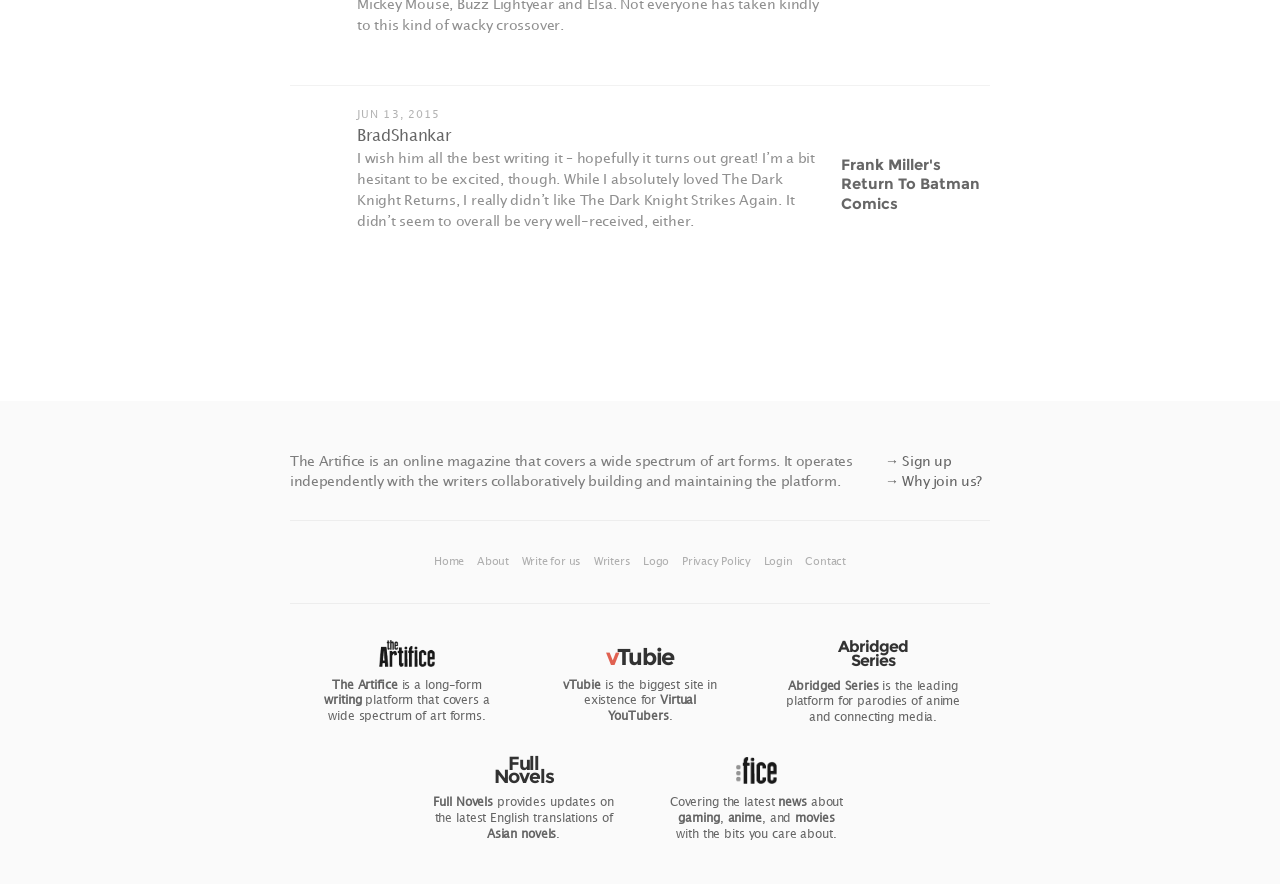How many images are there on the webpage?
Please use the visual content to give a single word or phrase answer.

2